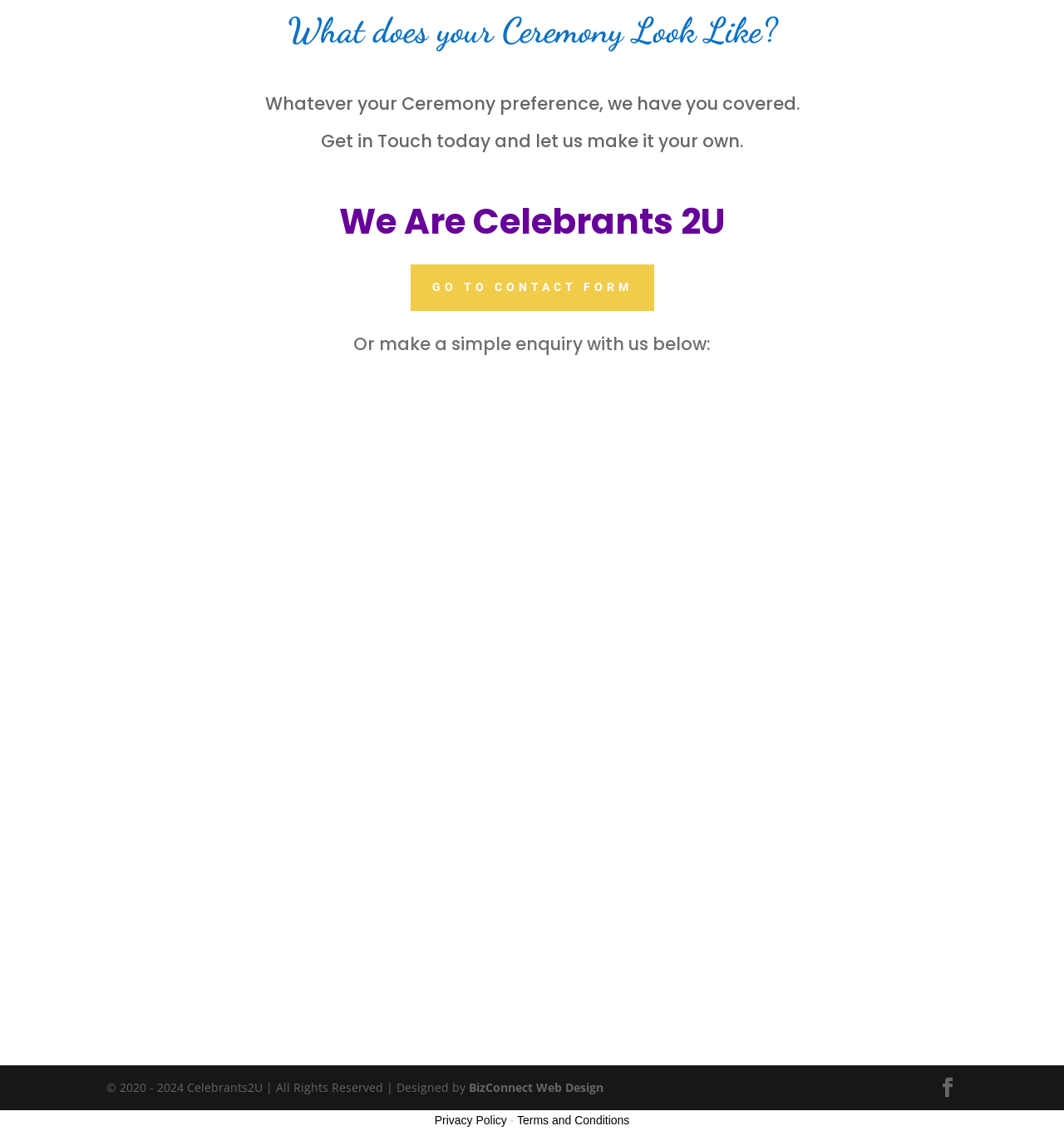Please locate the bounding box coordinates of the element that should be clicked to complete the given instruction: "Fill in the first text box".

[0.18, 0.484, 0.327, 0.522]